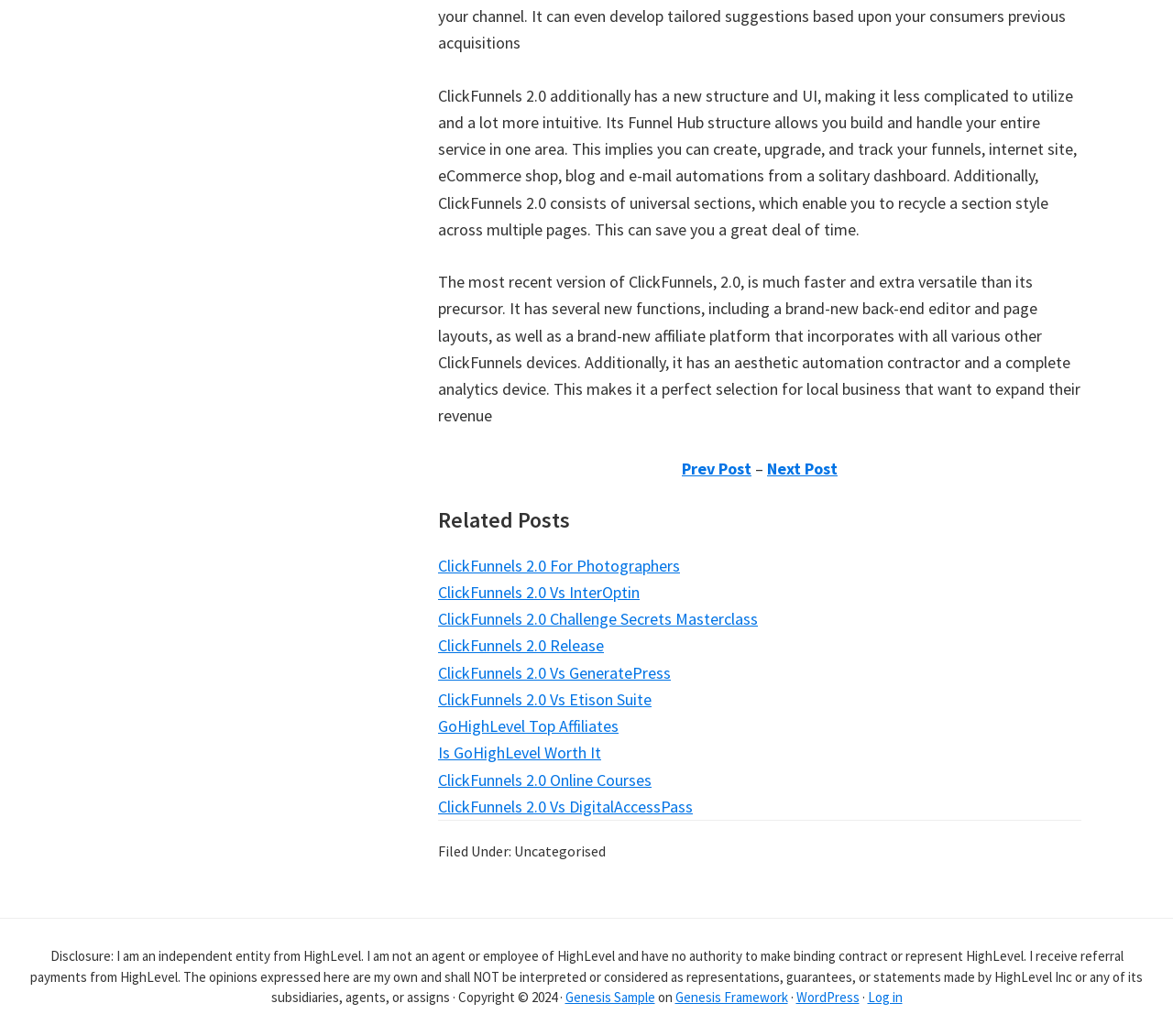What is the purpose of ClickFunnels 2.0?
Kindly give a detailed and elaborate answer to the question.

According to the StaticText elements, ClickFunnels 2.0 allows users to build and manage their entire service in one area, including creating, updating, and tracking funnels, websites, eCommerce shops, blogs, and email automations from a single dashboard.